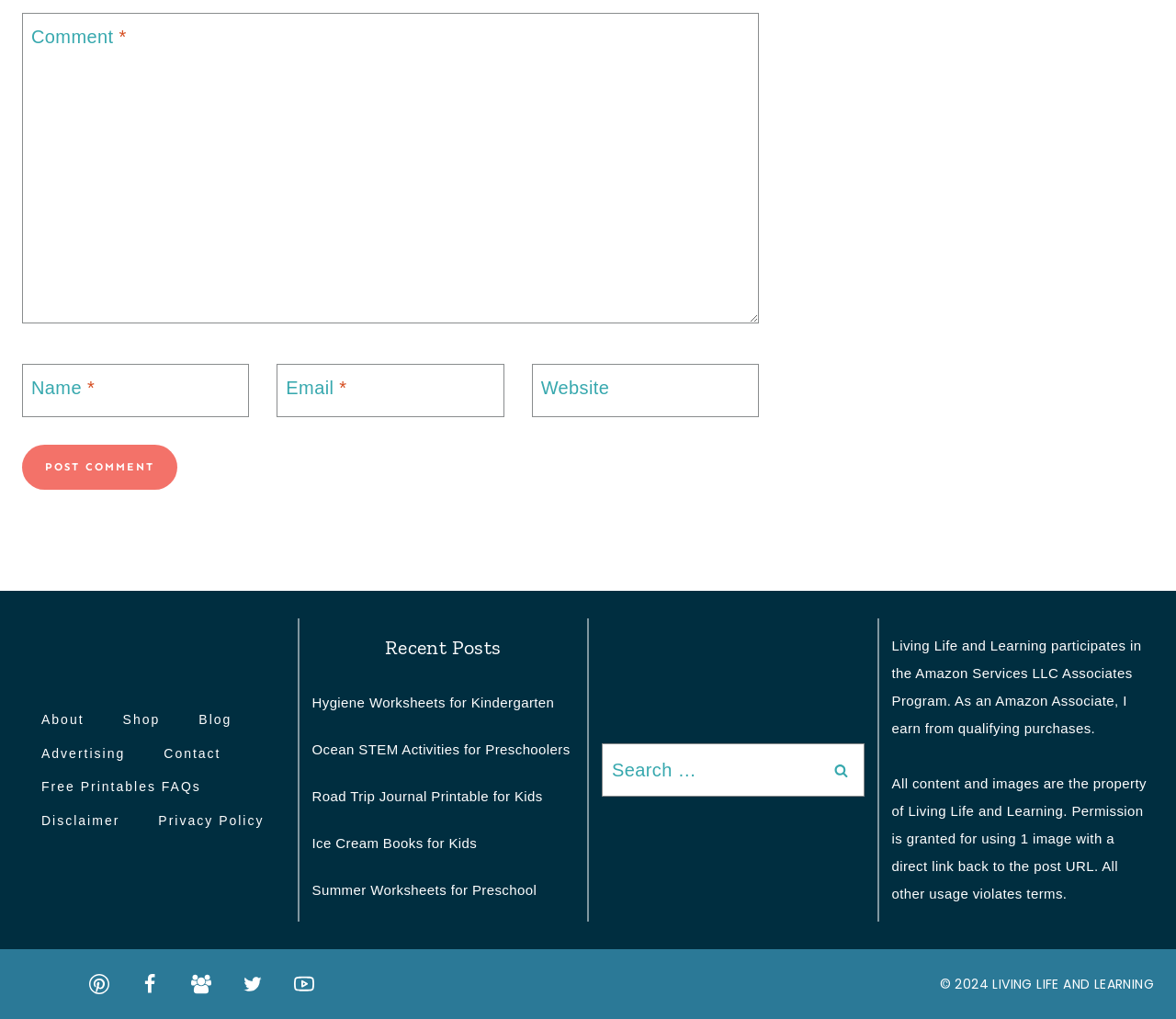Specify the bounding box coordinates for the region that must be clicked to perform the given instruction: "Enter your name".

[0.019, 0.357, 0.212, 0.409]